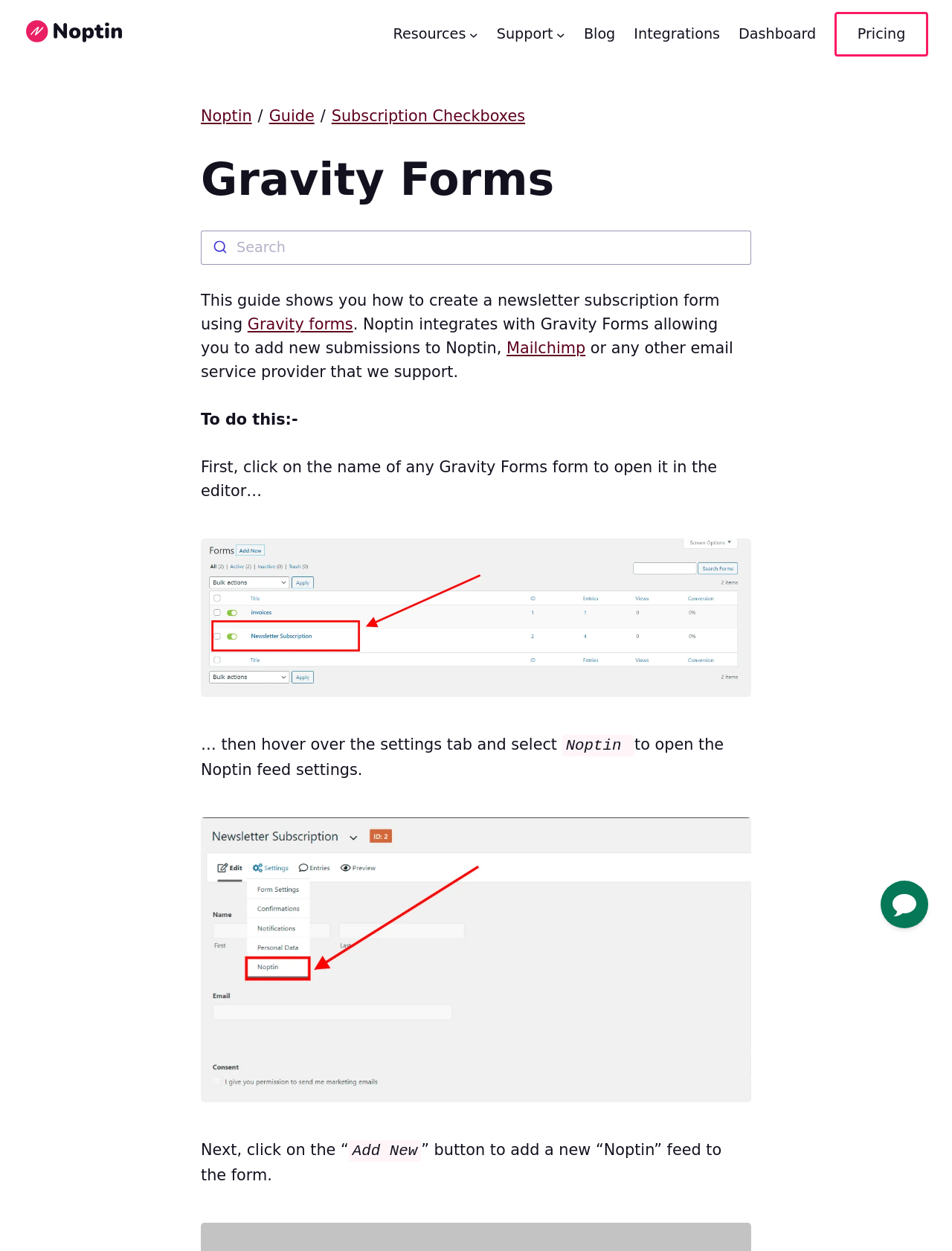Please provide a brief answer to the following inquiry using a single word or phrase:
What is the logo of the website?

Noptin